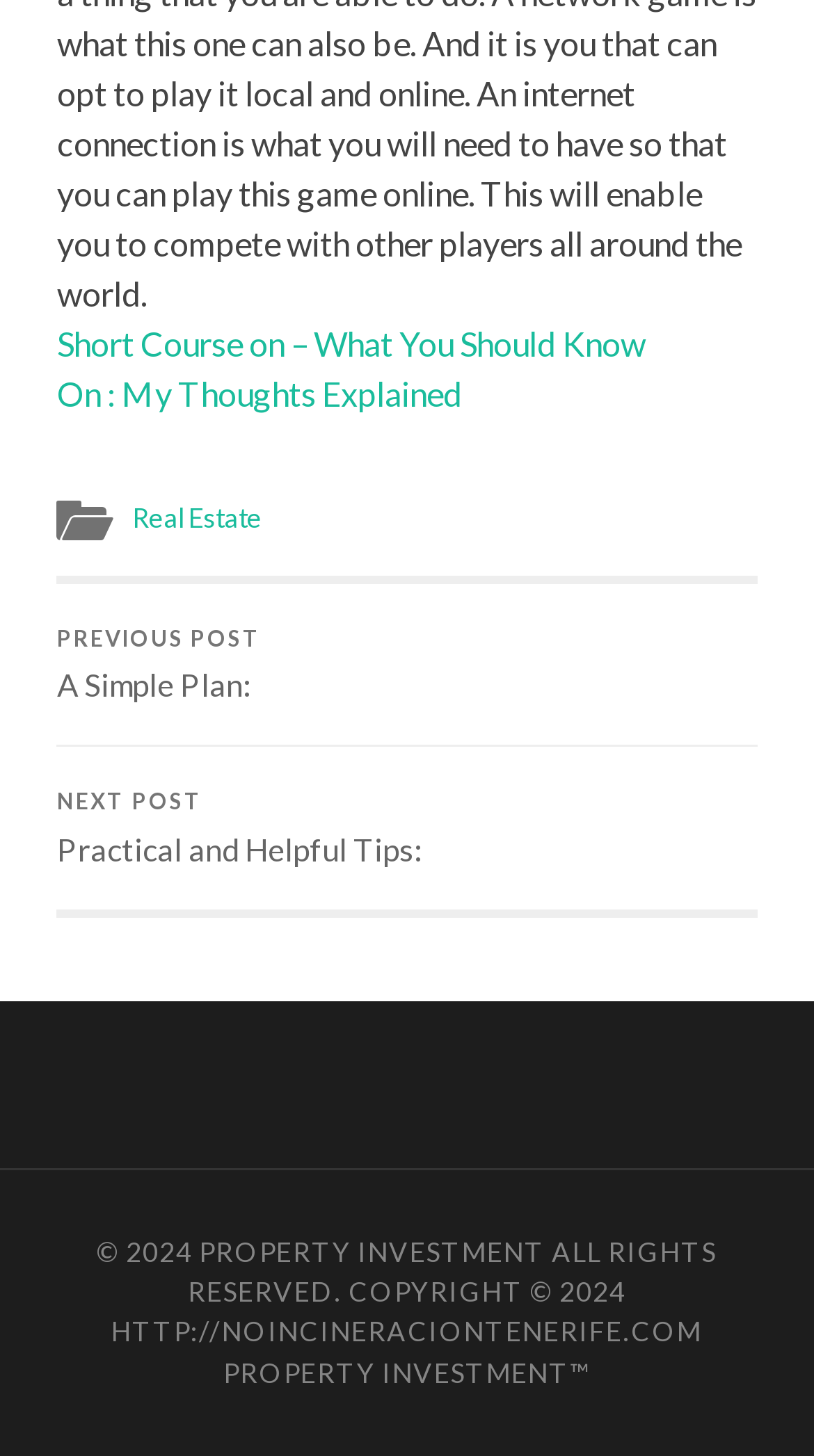Identify the bounding box for the element characterized by the following description: "Property investment".

[0.245, 0.848, 0.67, 0.871]